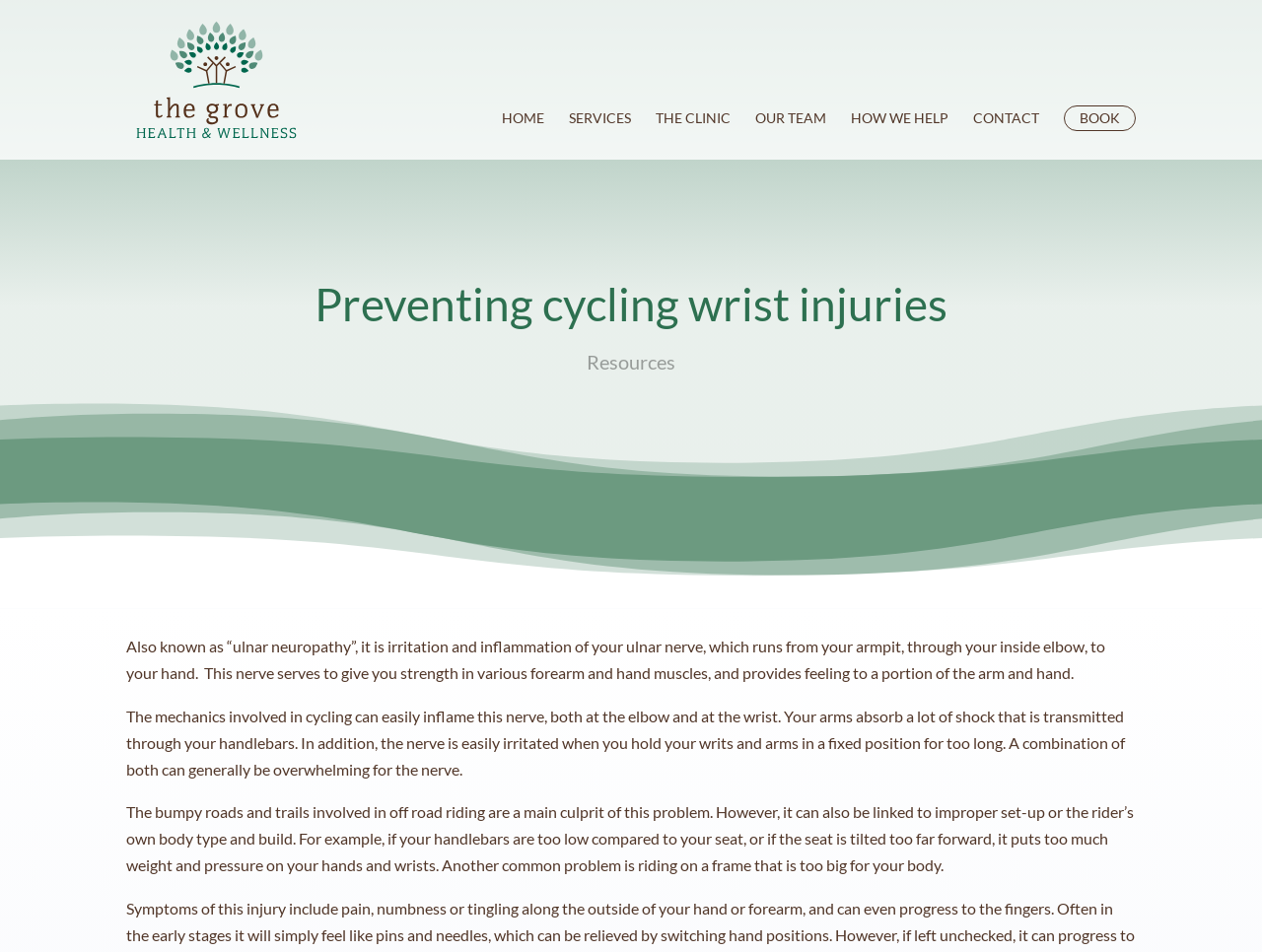Explain the features and main sections of the webpage comprehensively.

The webpage is about preventing cycling wrist injuries, specifically focusing on the topic of ulnar neuropathy. At the top left of the page, there is a logo image of "The Grove Wellness" accompanied by a link with the same text. Below the logo, there is a navigation menu with links to "HOME", "SERVICES", "THE CLINIC", "OUR TEAM", "HOW WE HELP", "CONTACT", and "BOOK".

The main content of the page is divided into sections, with headings "Preventing cycling wrist injuries" and "Resources" at the top. The first section provides detailed information about ulnar neuropathy, including its definition, symptoms, and causes related to cycling. There are three paragraphs of text that explain how the nerve can be irritated and inflamed due to cycling mechanics, improper bike setup, and the rider's body type.

The text is arranged in a single column, with the headings and paragraphs flowing from top to bottom. The navigation menu is positioned above the main content, and the links are evenly spaced and aligned horizontally. Overall, the webpage has a clean and organized structure, making it easy to read and navigate.